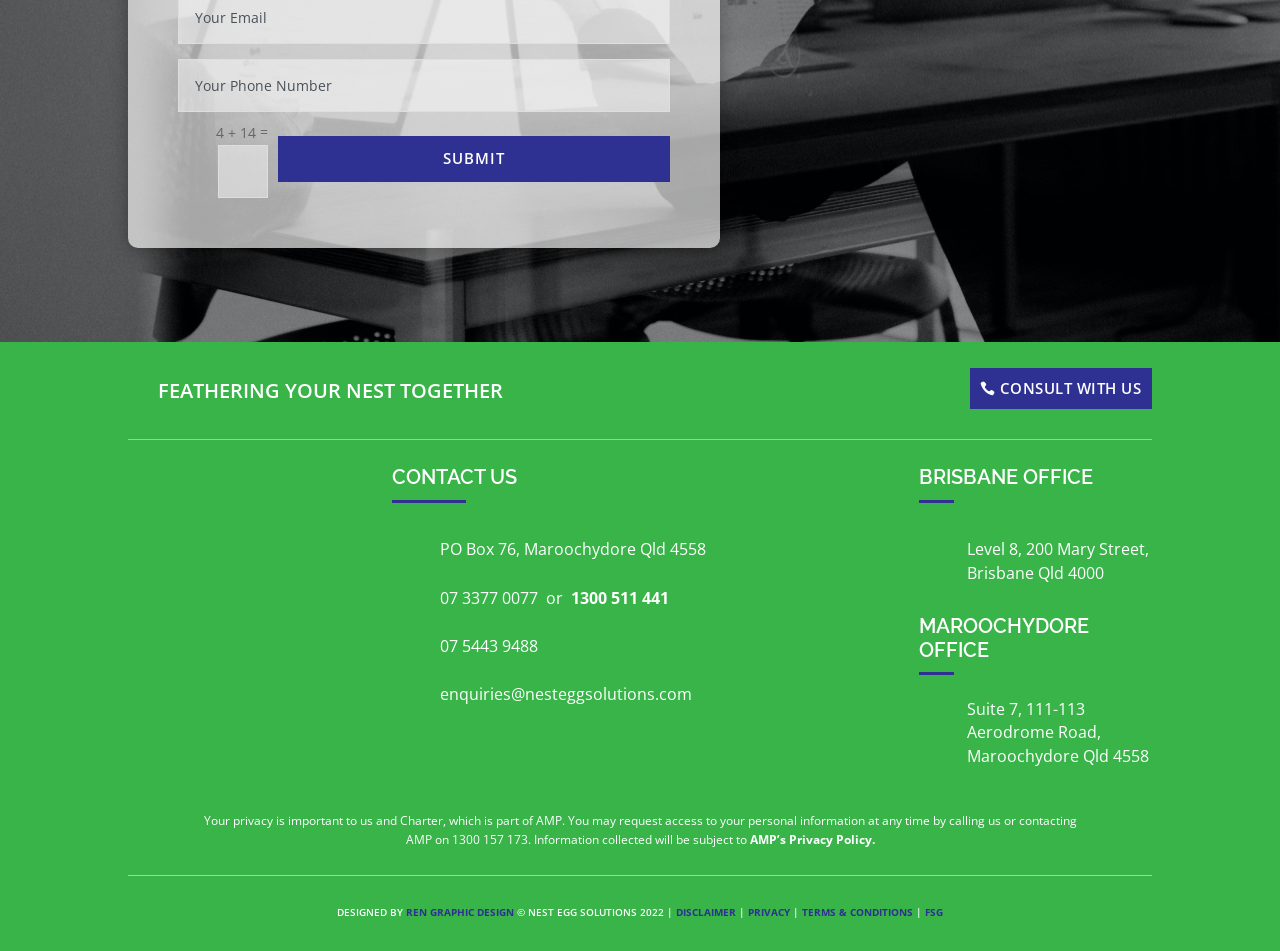Respond to the question below with a single word or phrase:
What are the office locations?

Brisbane and Maroochydore